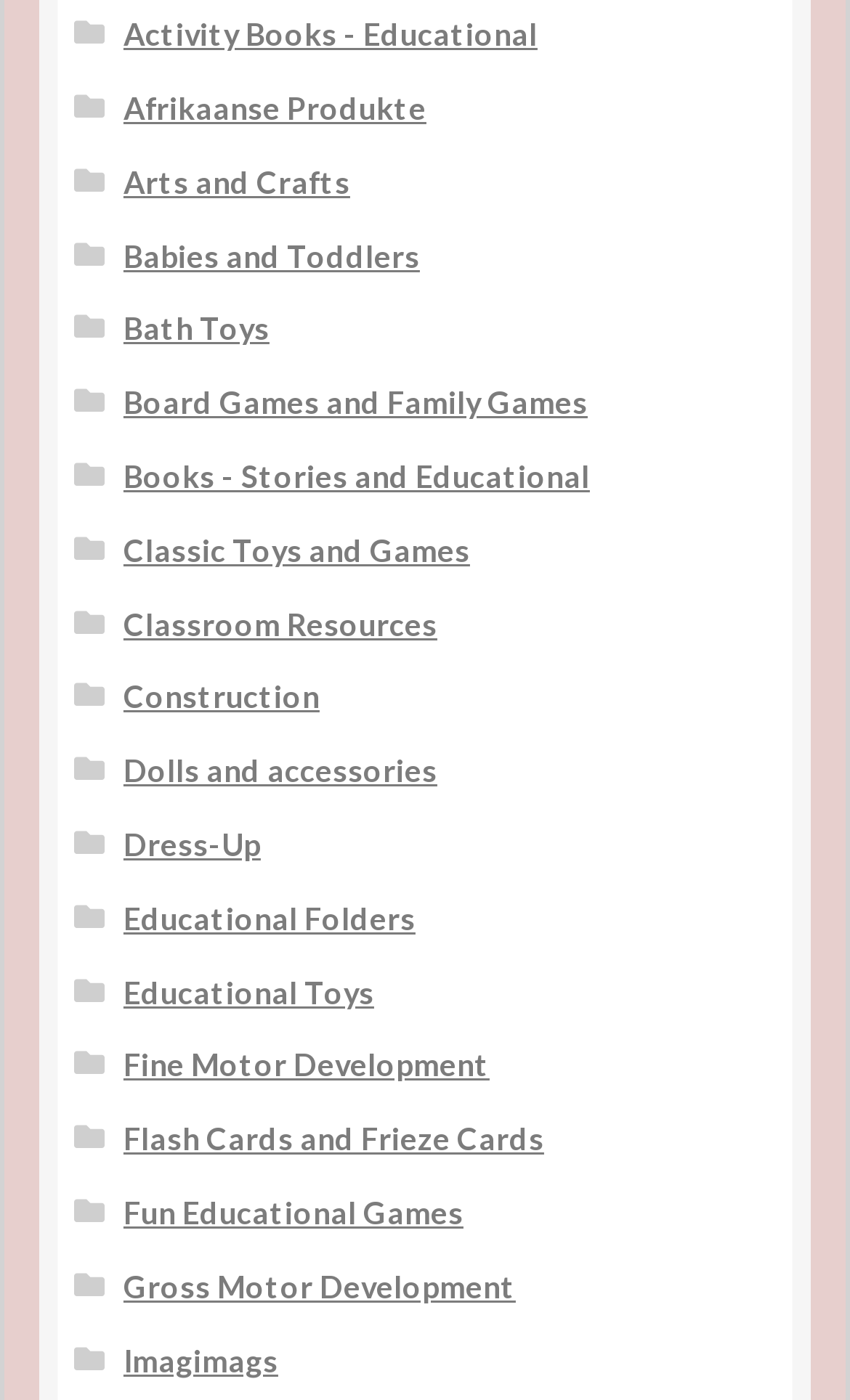Find the coordinates for the bounding box of the element with this description: "Bath Toys".

[0.145, 0.221, 0.317, 0.248]